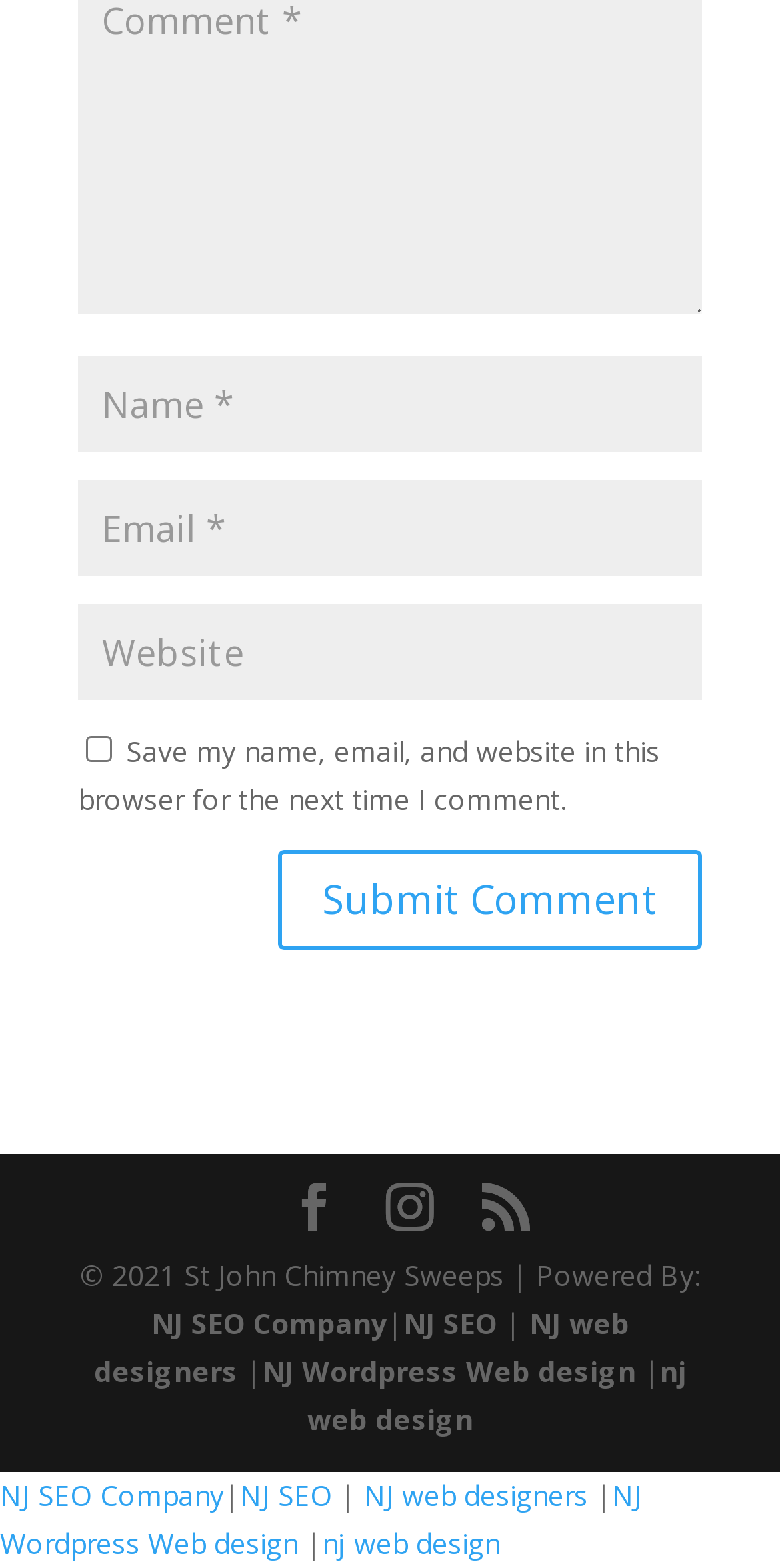Select the bounding box coordinates of the element I need to click to carry out the following instruction: "Input your email".

[0.1, 0.306, 0.9, 0.367]